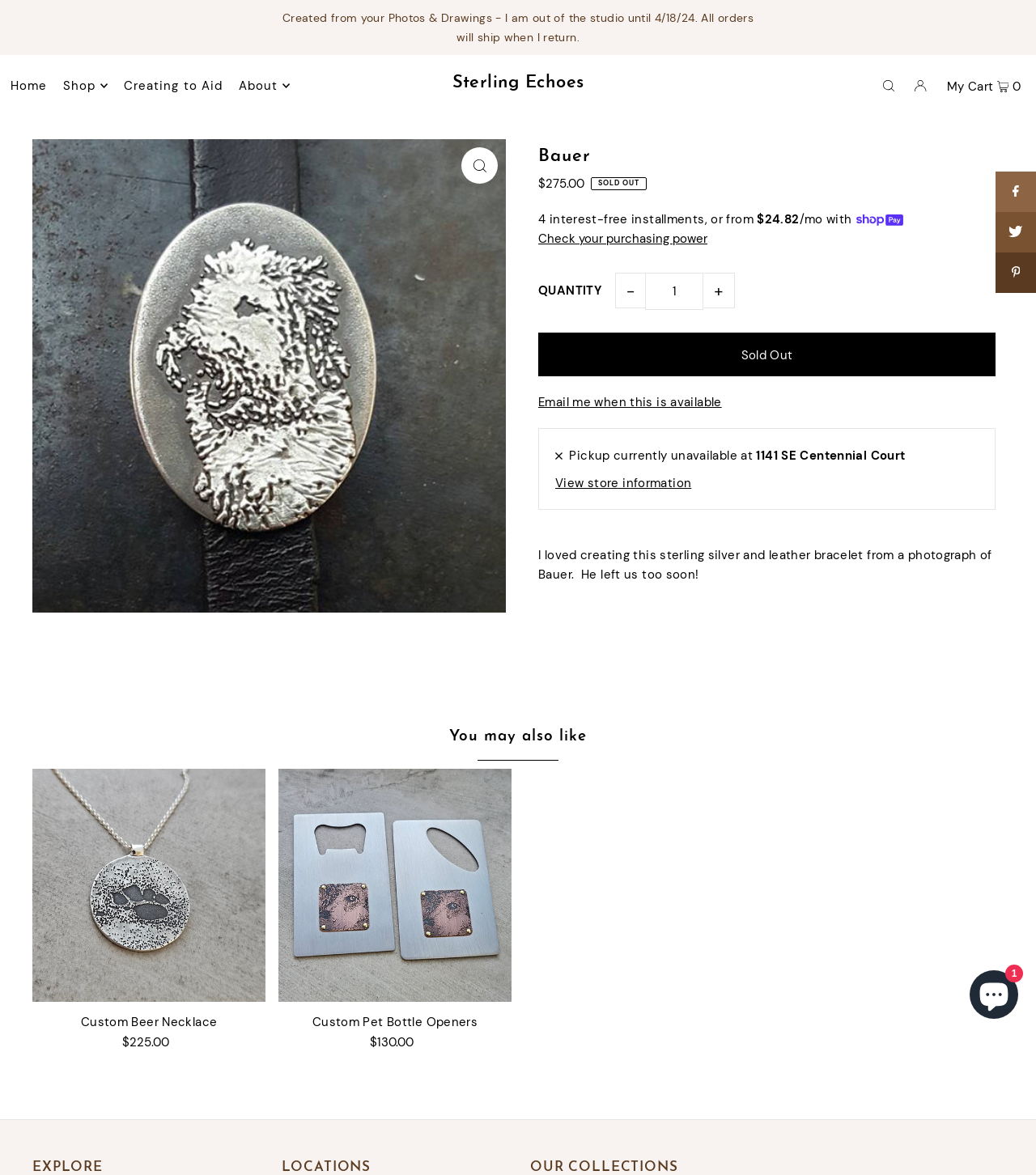Provide the bounding box coordinates in the format (top-left x, top-left y, bottom-right x, bottom-right y). All values are floating point numbers between 0 and 1. Determine the bounding box coordinate of the UI element described as: Shop

[0.061, 0.055, 0.104, 0.09]